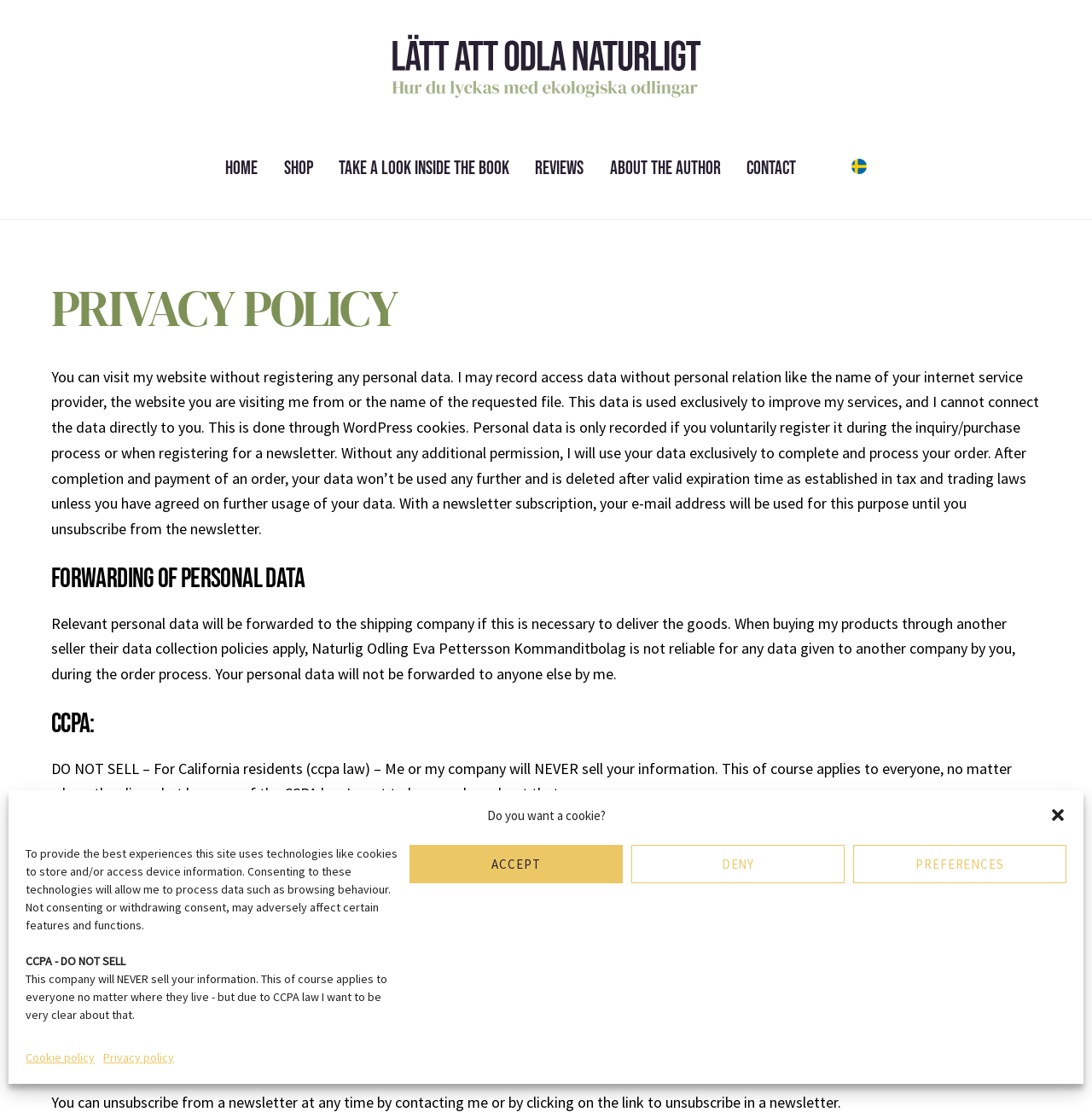Please provide a one-word or short phrase answer to the question:
How can users access their personal data?

Right of inquiry